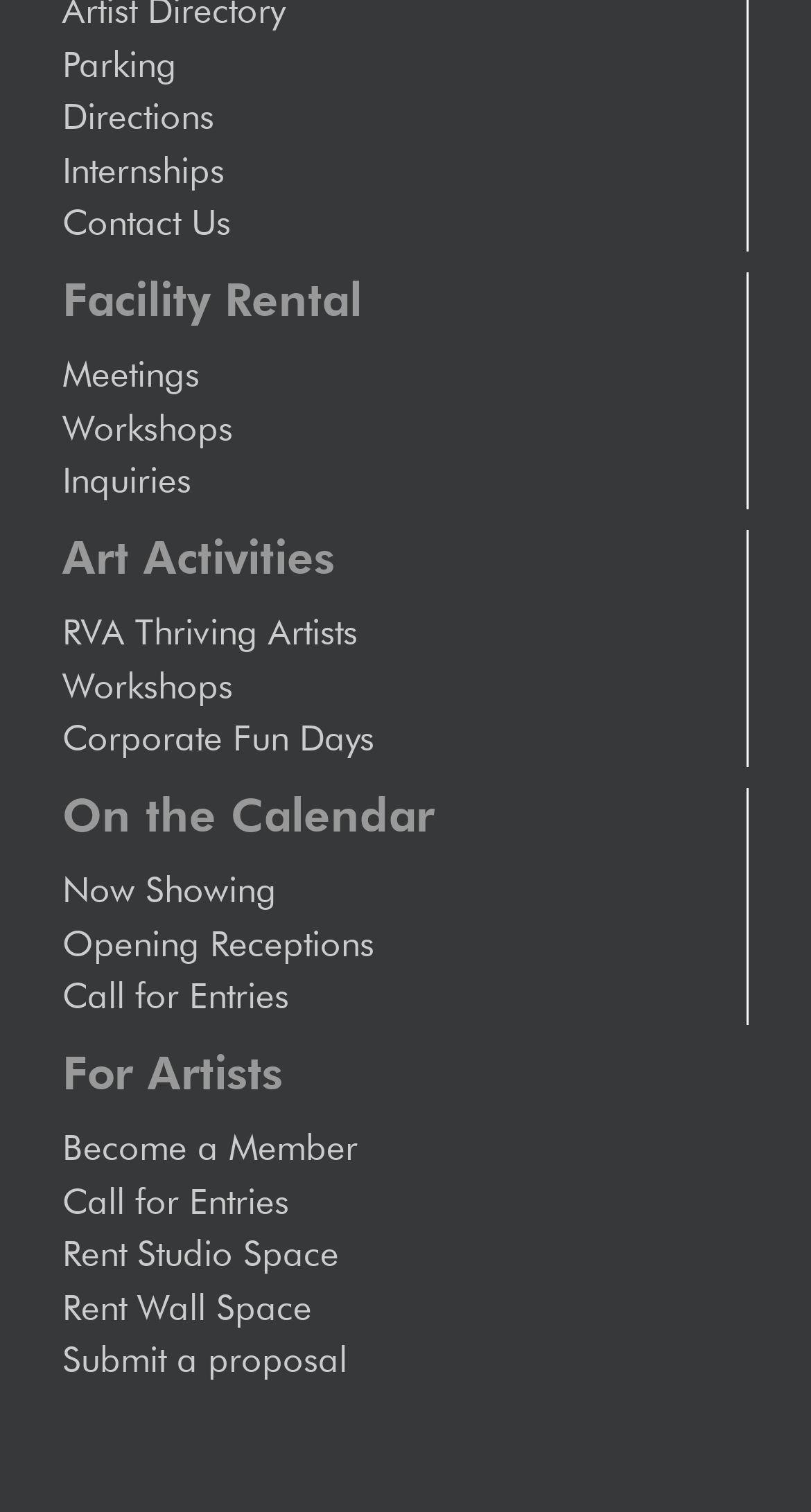Determine the bounding box for the HTML element described here: "Directions". The coordinates should be given as [left, top, right, bottom] with each number being a float between 0 and 1.

[0.077, 0.061, 0.921, 0.096]